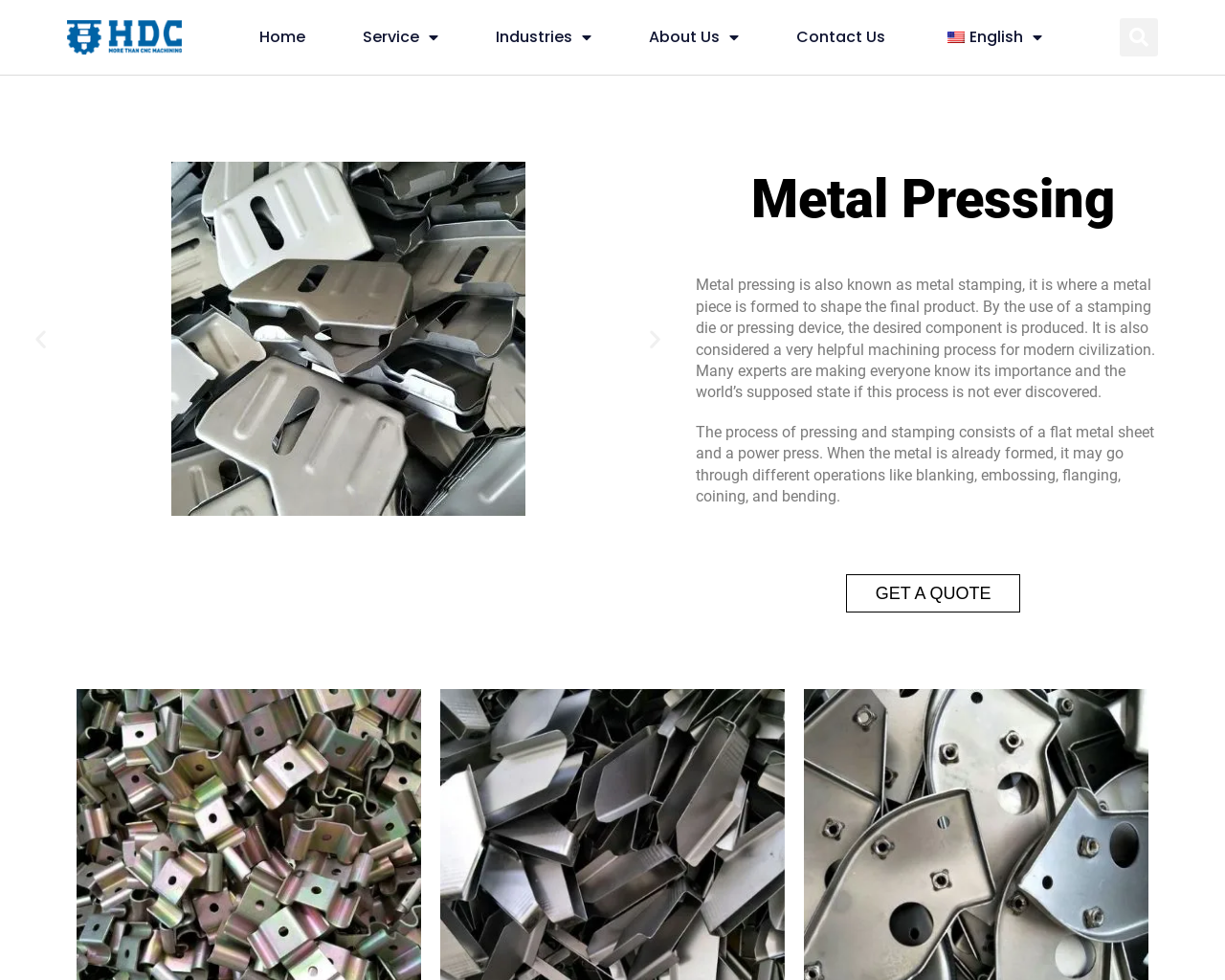Please determine the bounding box coordinates for the UI element described as: "GET A QUOTE".

[0.69, 0.586, 0.833, 0.625]